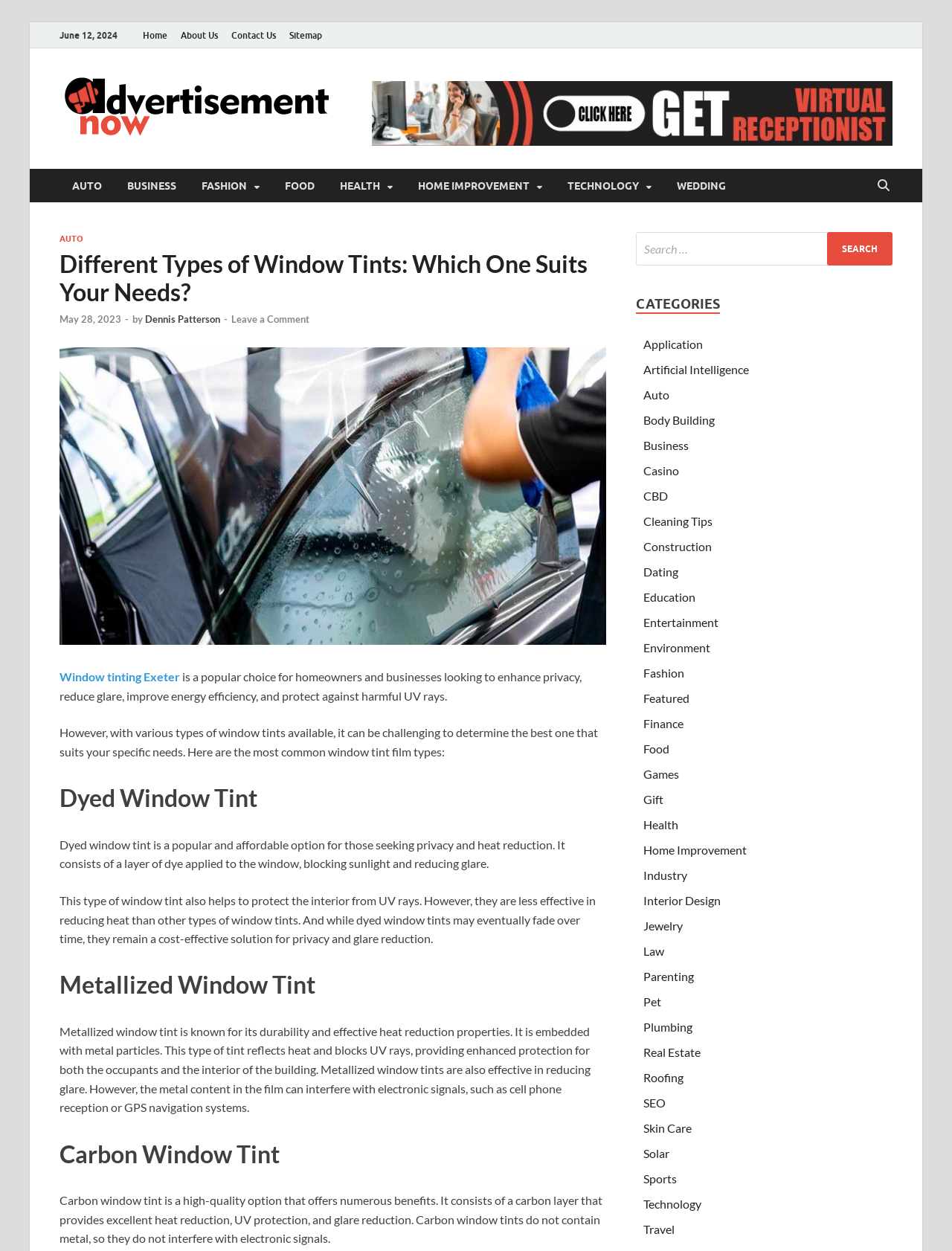Please specify the bounding box coordinates of the area that should be clicked to accomplish the following instruction: "Read about 'Window tinting Exeter'". The coordinates should consist of four float numbers between 0 and 1, i.e., [left, top, right, bottom].

[0.062, 0.535, 0.189, 0.546]